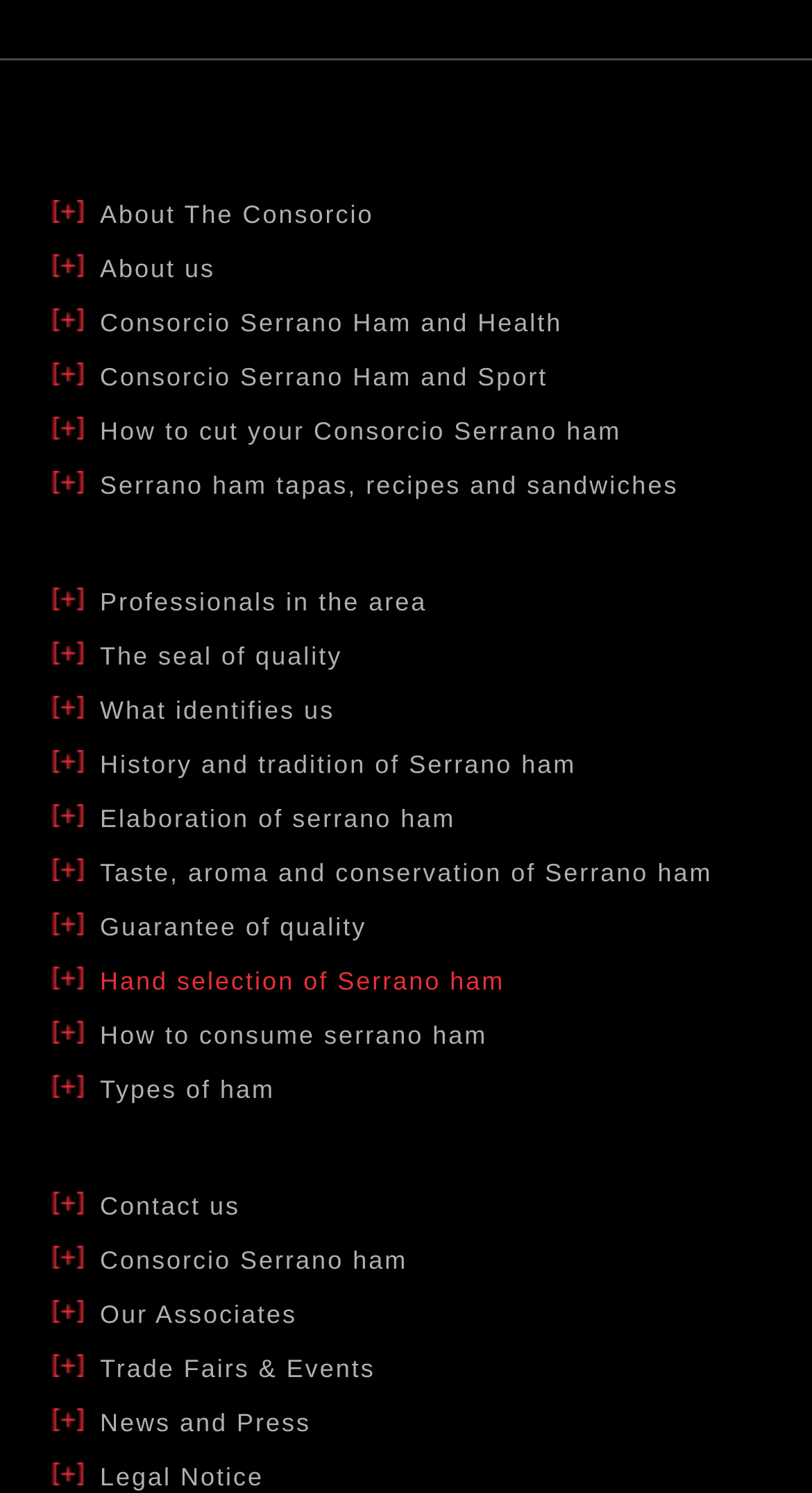Given the following UI element description: "(+234) 0704-692-9508", find the bounding box coordinates in the webpage screenshot.

None